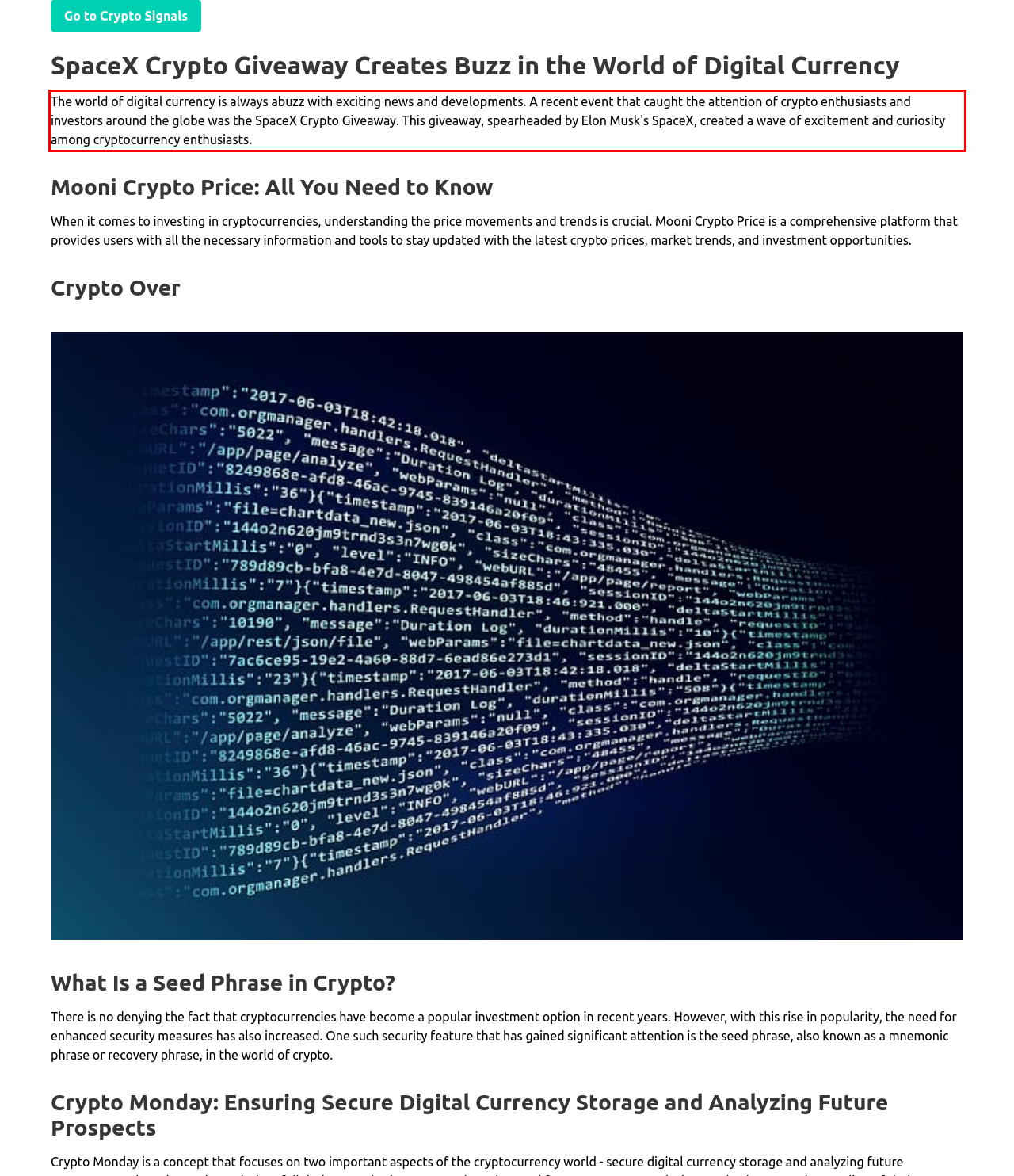Observe the screenshot of the webpage that includes a red rectangle bounding box. Conduct OCR on the content inside this red bounding box and generate the text.

The world of digital currency is always abuzz with exciting news and developments. A recent event that caught the attention of crypto enthusiasts and investors around the globe was the SpaceX Crypto Giveaway. This giveaway, spearheaded by Elon Musk's SpaceX, created a wave of excitement and curiosity among cryptocurrency enthusiasts.